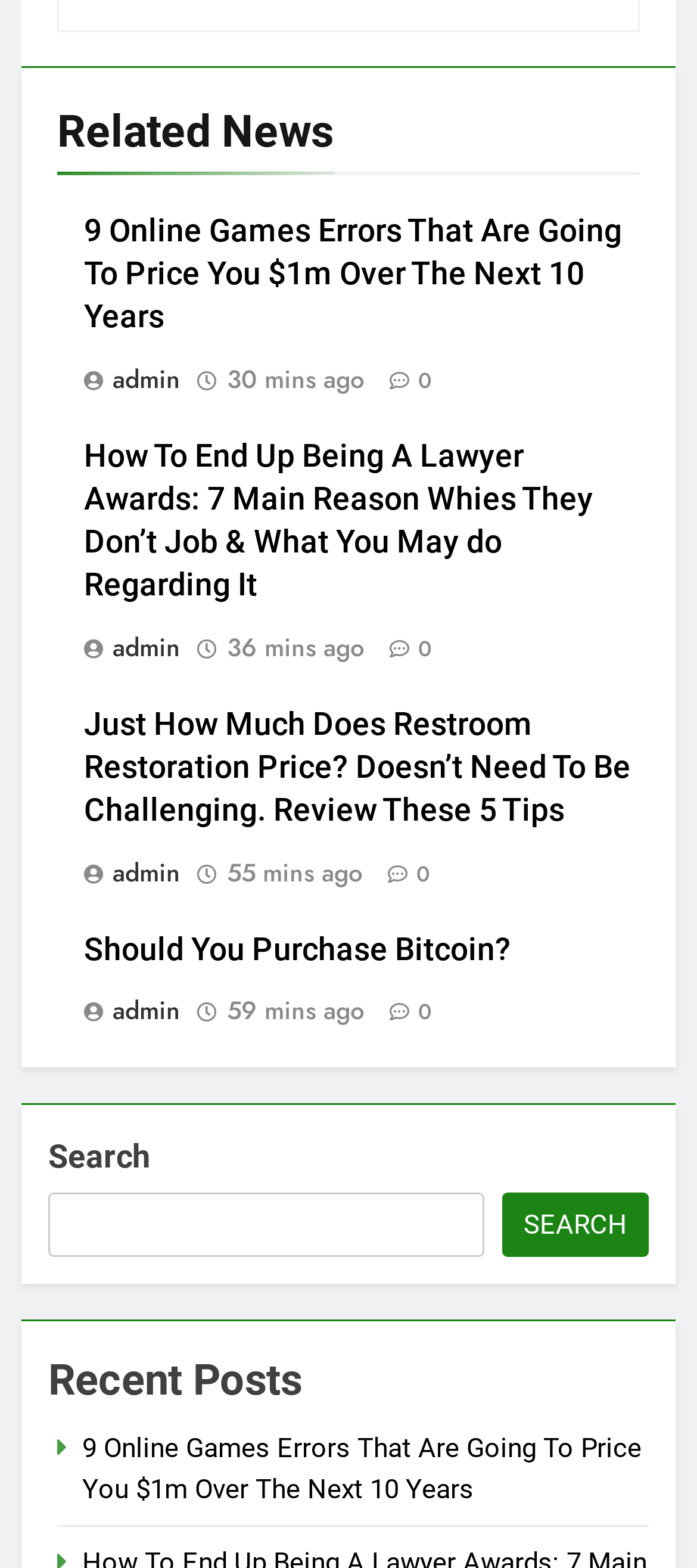Answer the question briefly using a single word or phrase: 
Who is the author of the second article?

admin